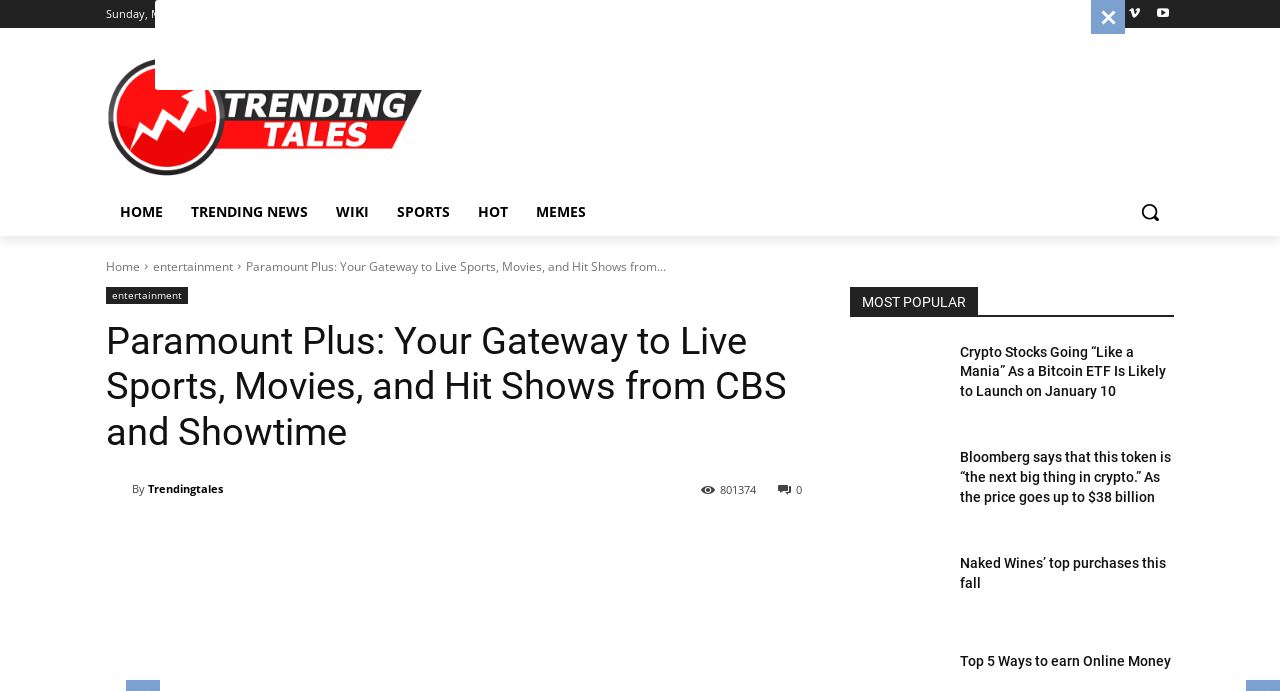Can you find the bounding box coordinates for the element to click on to achieve the instruction: "Read trending news"?

[0.138, 0.271, 0.252, 0.341]